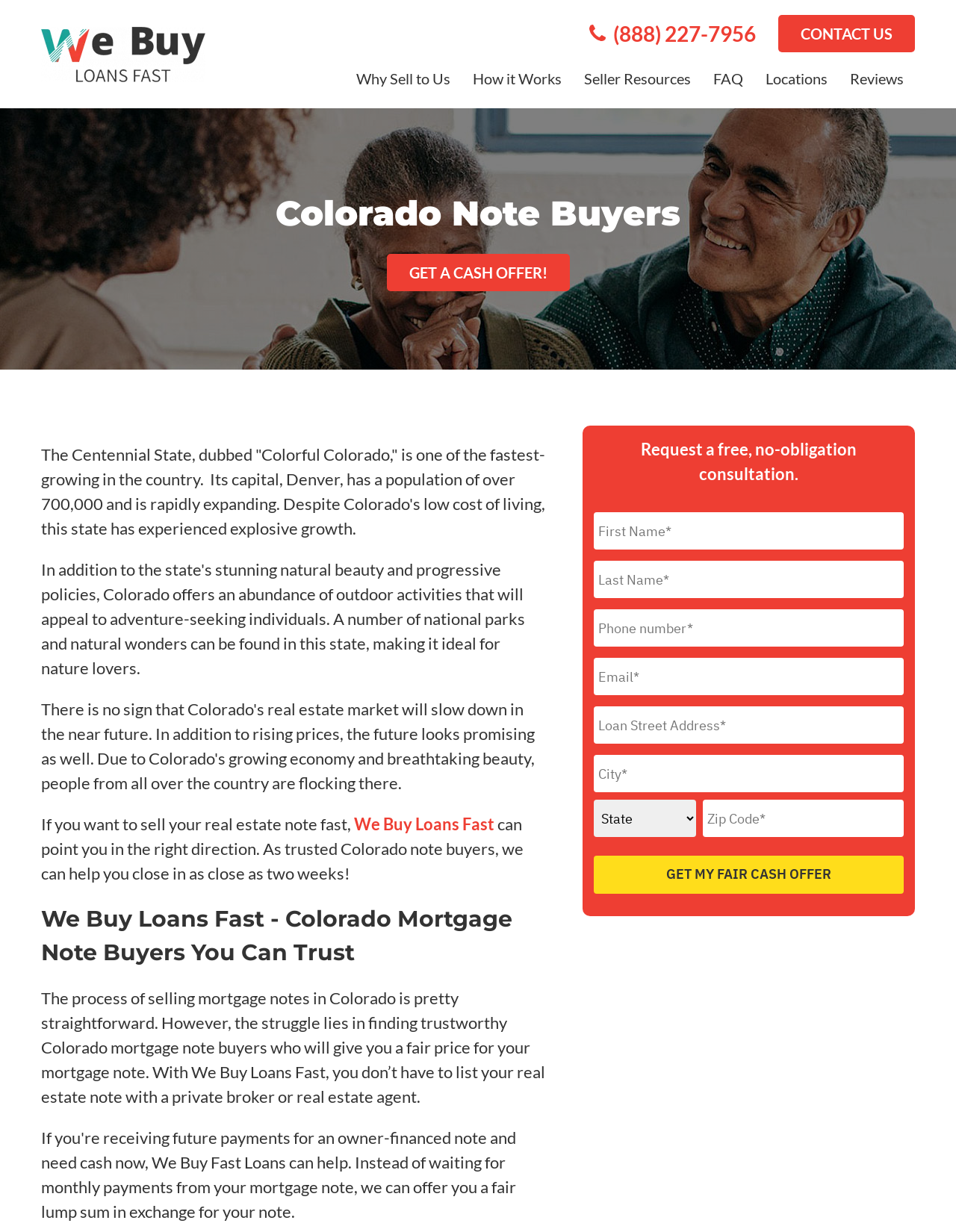Please answer the following question using a single word or phrase: 
What is the name of the company that buys loans fast?

We Buy Loans Fast